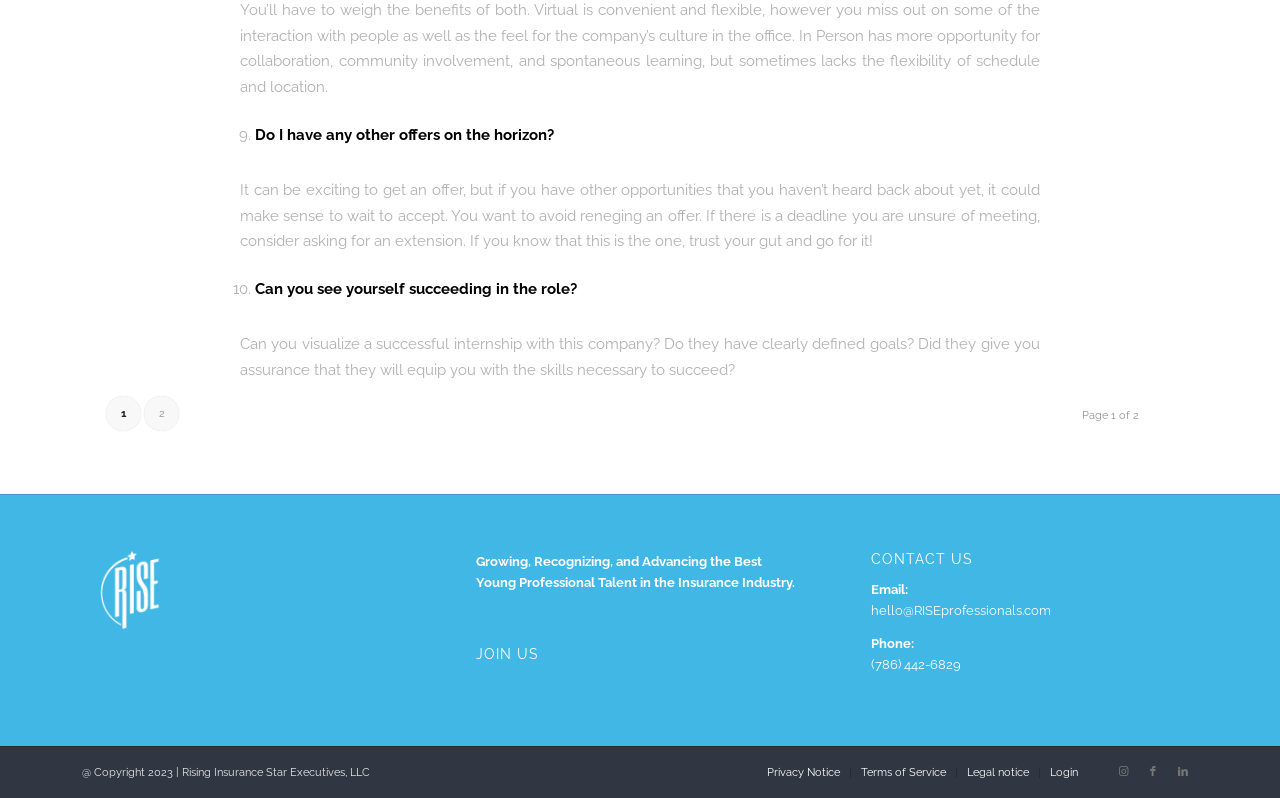How many pages are there?
Provide an in-depth and detailed explanation in response to the question.

The webpage has a StaticText element 'Page 1 of 2' with bounding box coordinates [0.845, 0.513, 0.89, 0.529], indicating that there are 2 pages in total.